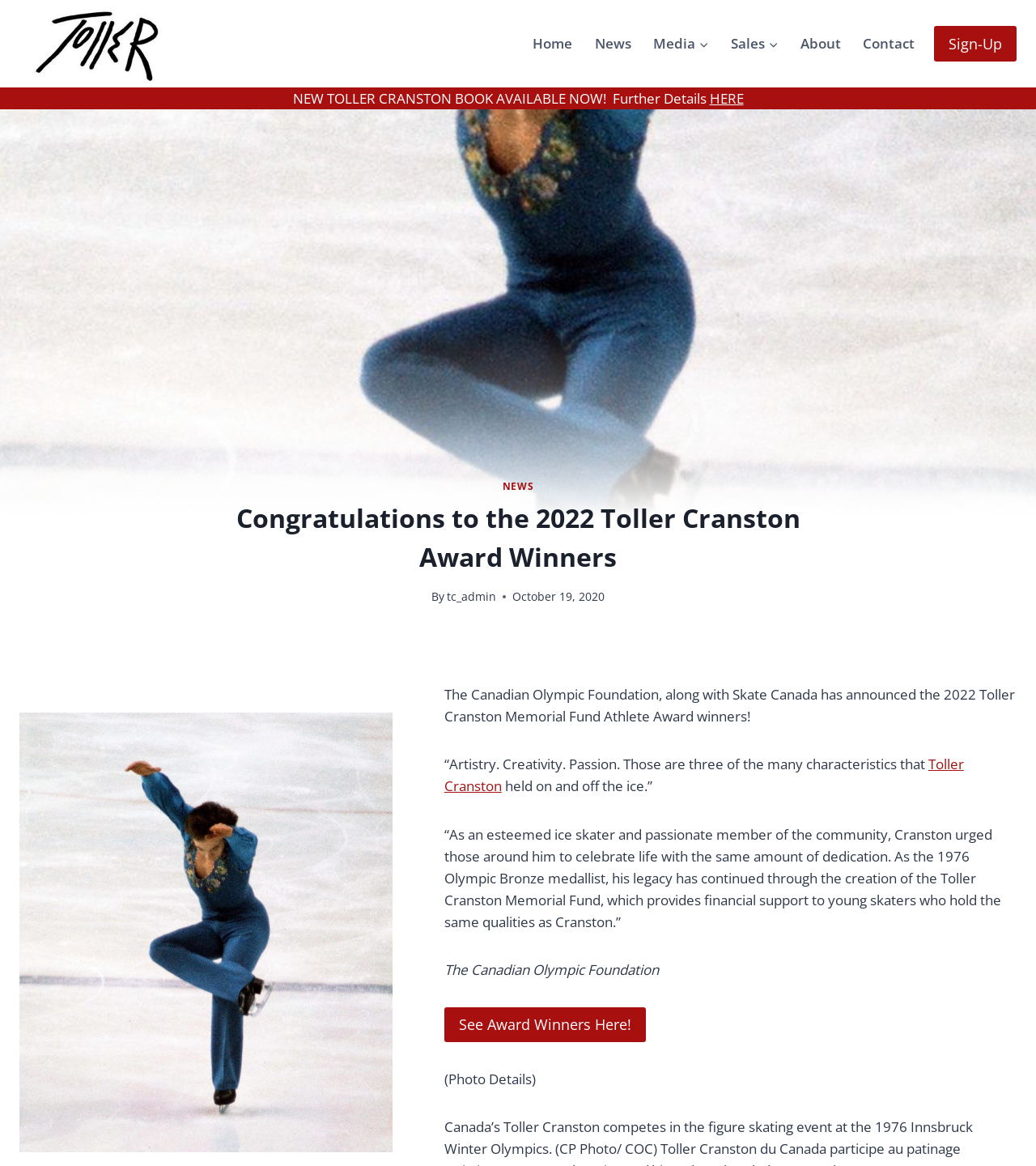Answer with a single word or phrase: 
What is the name of the person quoted in the article?

Toller Cranston